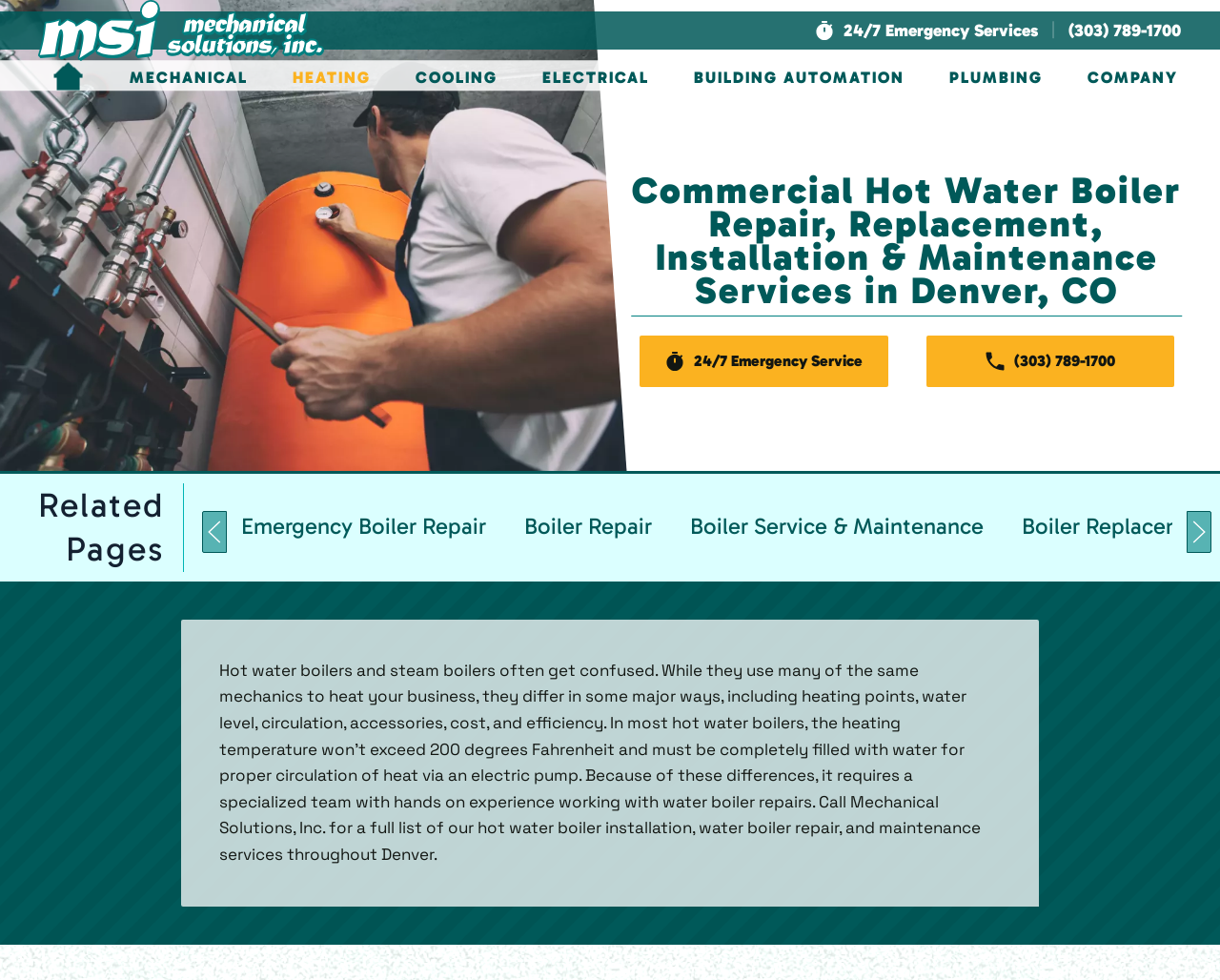What is the difference between hot water boilers and steam boilers?
Carefully analyze the image and provide a detailed answer to the question.

According to the webpage, hot water boilers and steam boilers differ in several key aspects, including heating points, water level, circulation, accessories, cost, and efficiency, as explained in the paragraph of text on the webpage.